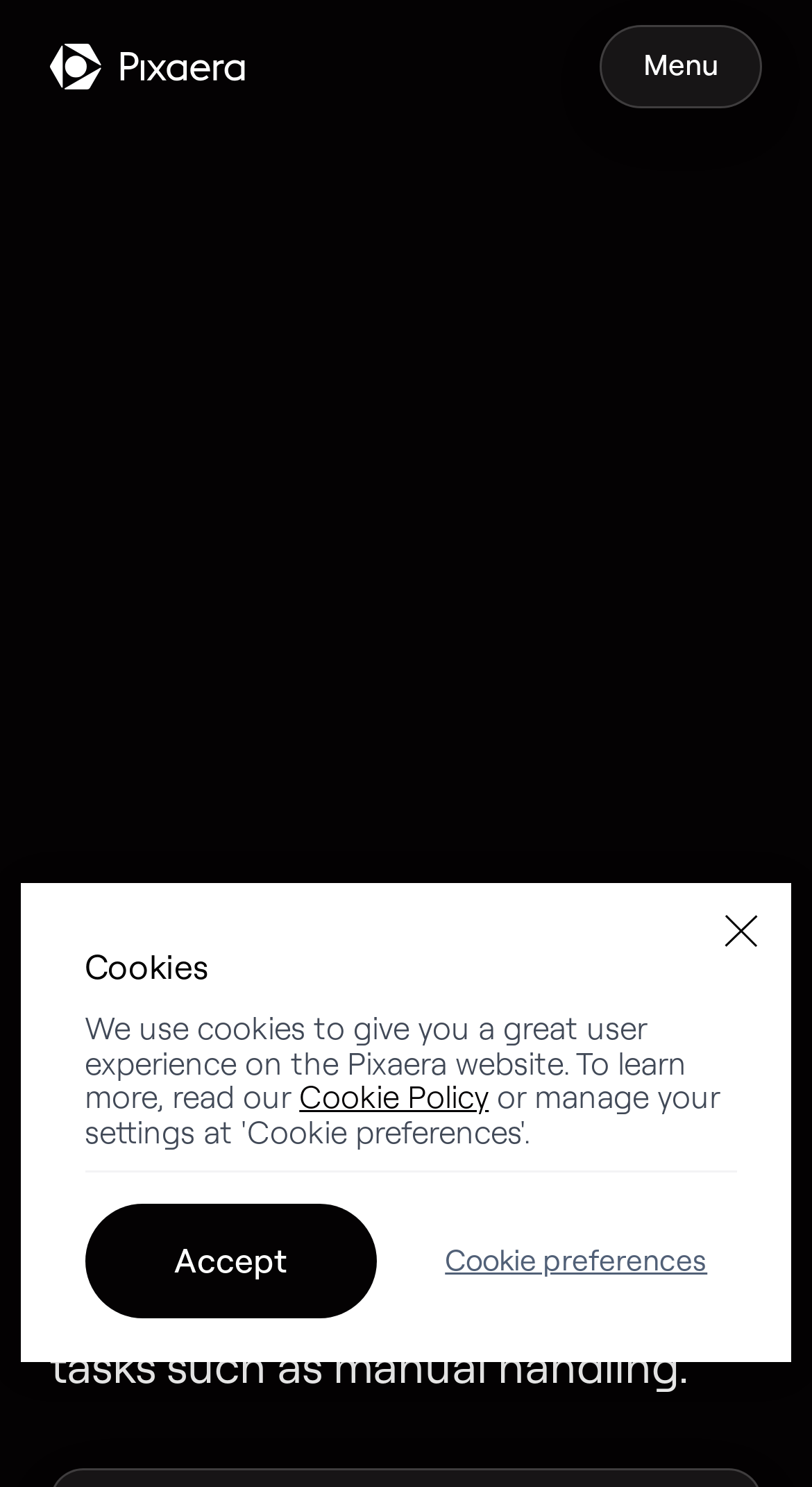Using the provided description: "aria-label="Go to homepage"", find the bounding box coordinates of the corresponding UI element. The output should be four float numbers between 0 and 1, in the format [left, top, right, bottom].

[0.062, 0.029, 0.303, 0.06]